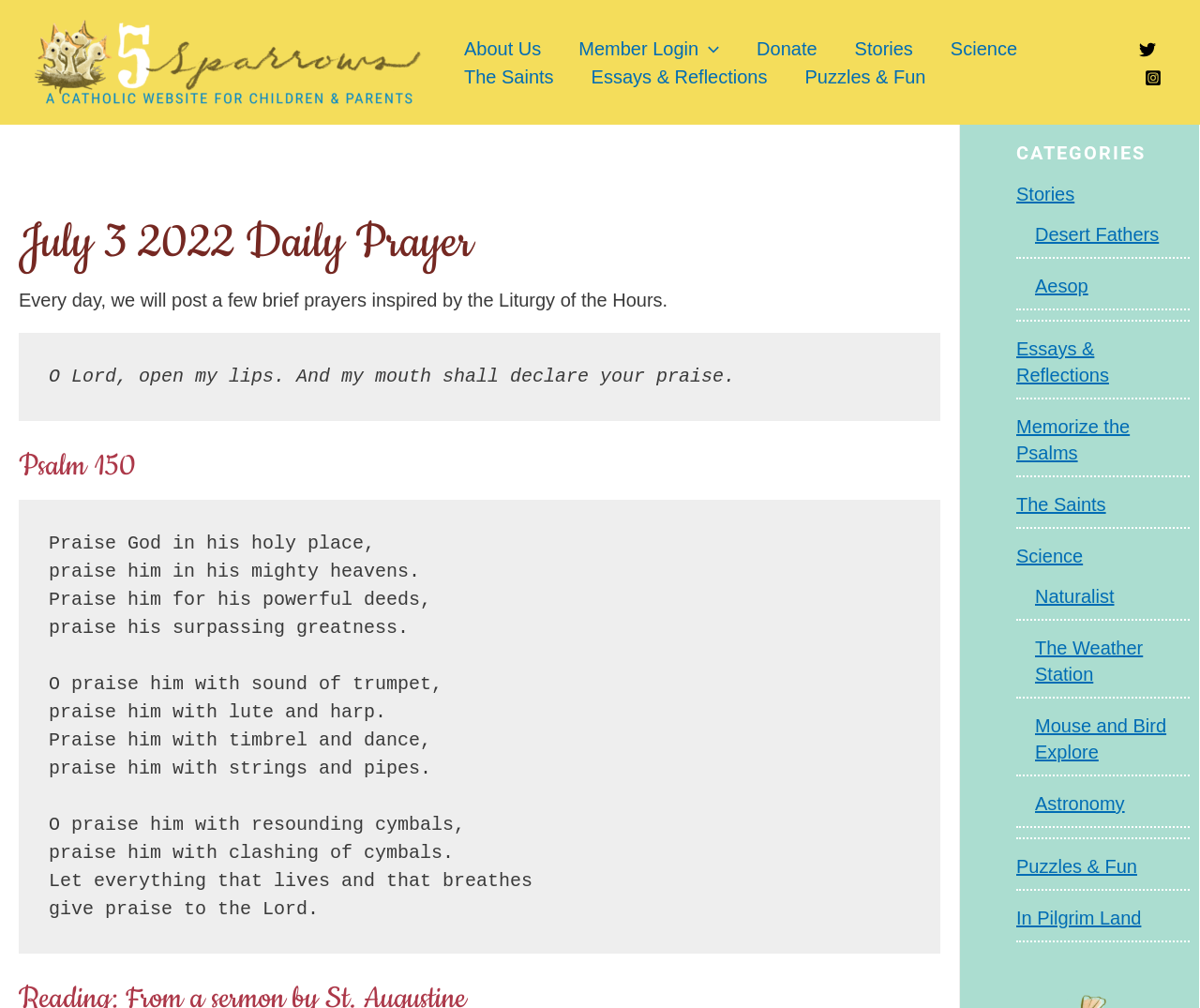Please identify the bounding box coordinates of the region to click in order to complete the given instruction: "Visit the 'Stories' page". The coordinates should be four float numbers between 0 and 1, i.e., [left, top, right, bottom].

[0.697, 0.034, 0.776, 0.062]